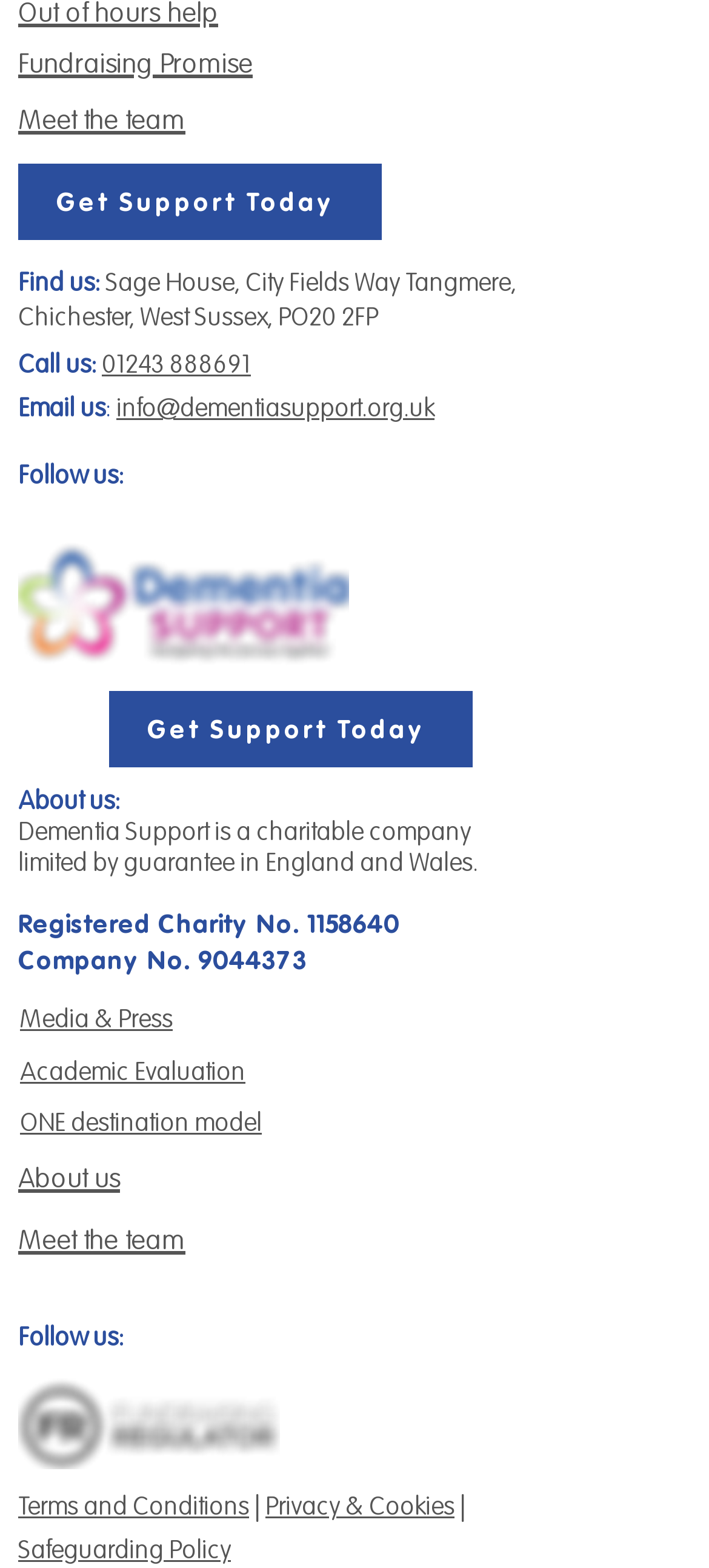Using a single word or phrase, answer the following question: 
What is the name of the company?

Dementia Support